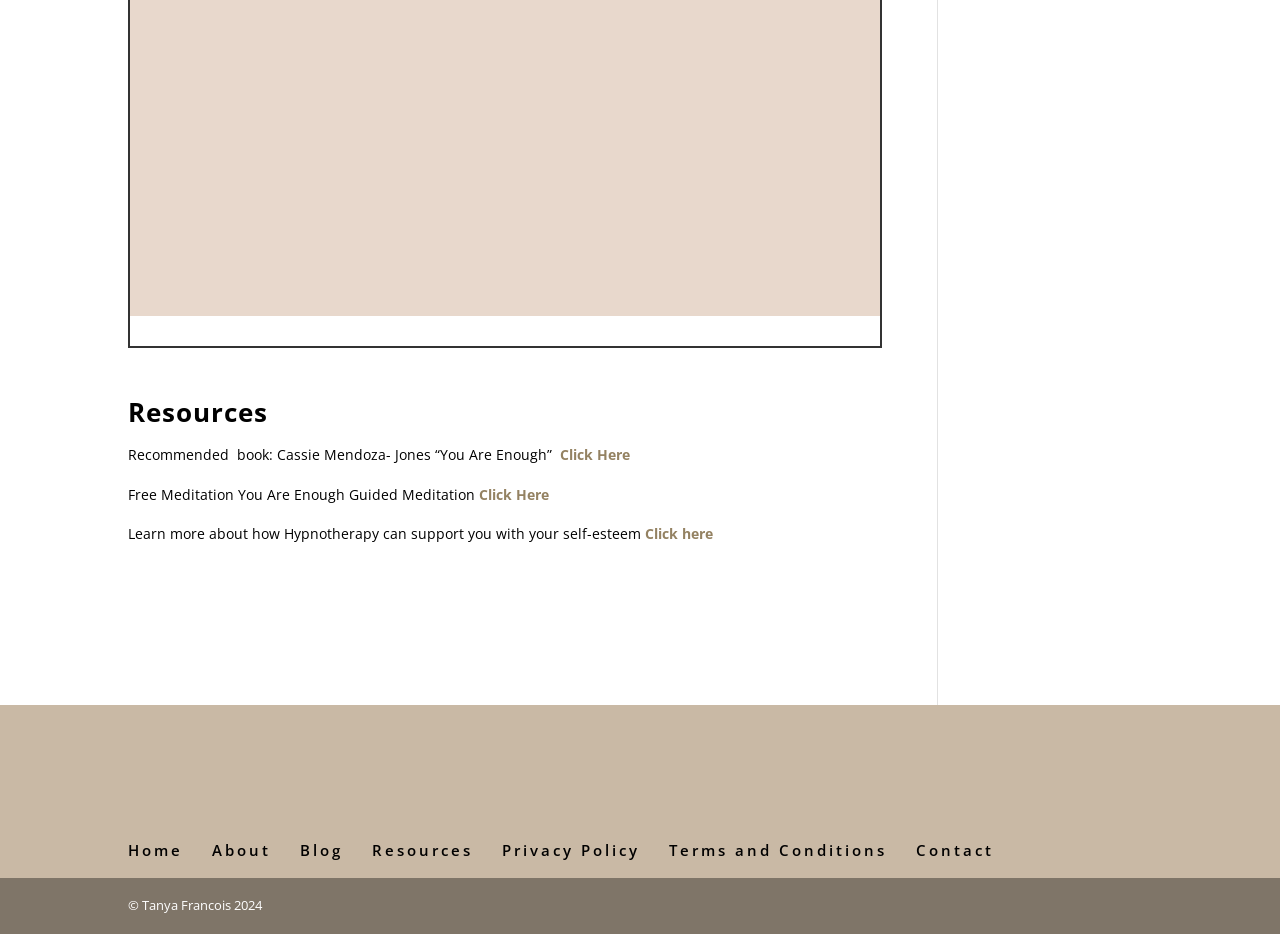Respond to the question below with a single word or phrase:
What are the main sections of the website?

Home, About, Blog, etc.